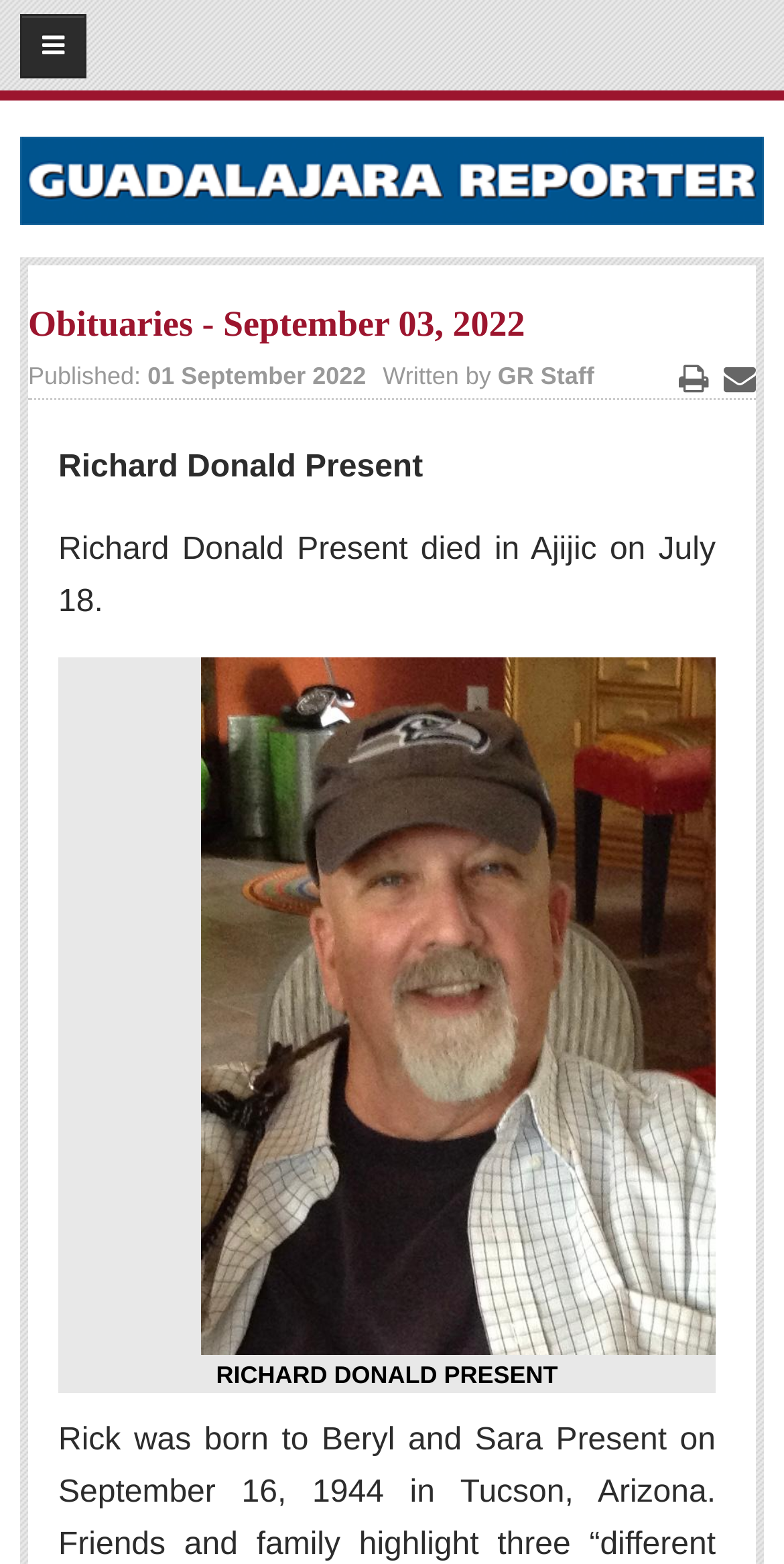Can you determine the bounding box coordinates of the area that needs to be clicked to fulfill the following instruction: "Click on the 'The Guadalajara Reporter' link"?

[0.026, 0.087, 0.974, 0.144]